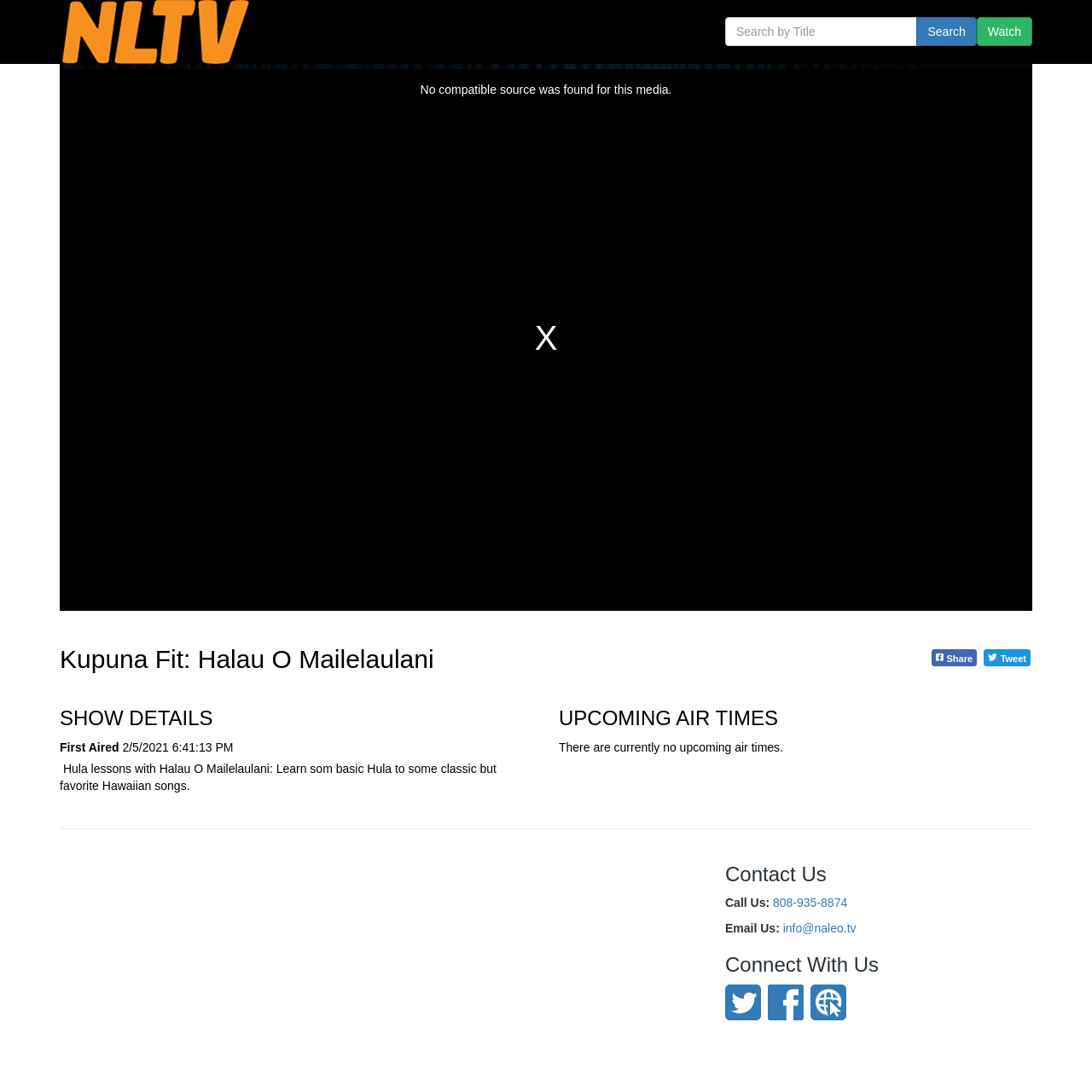Could you please study the image and provide a detailed answer to the question:
What social media platforms can you connect with?

The webpage has links to Twitter and Facebook icons, which can be found in the 'Connect With Us' section, allowing users to connect with the website on these social media platforms.